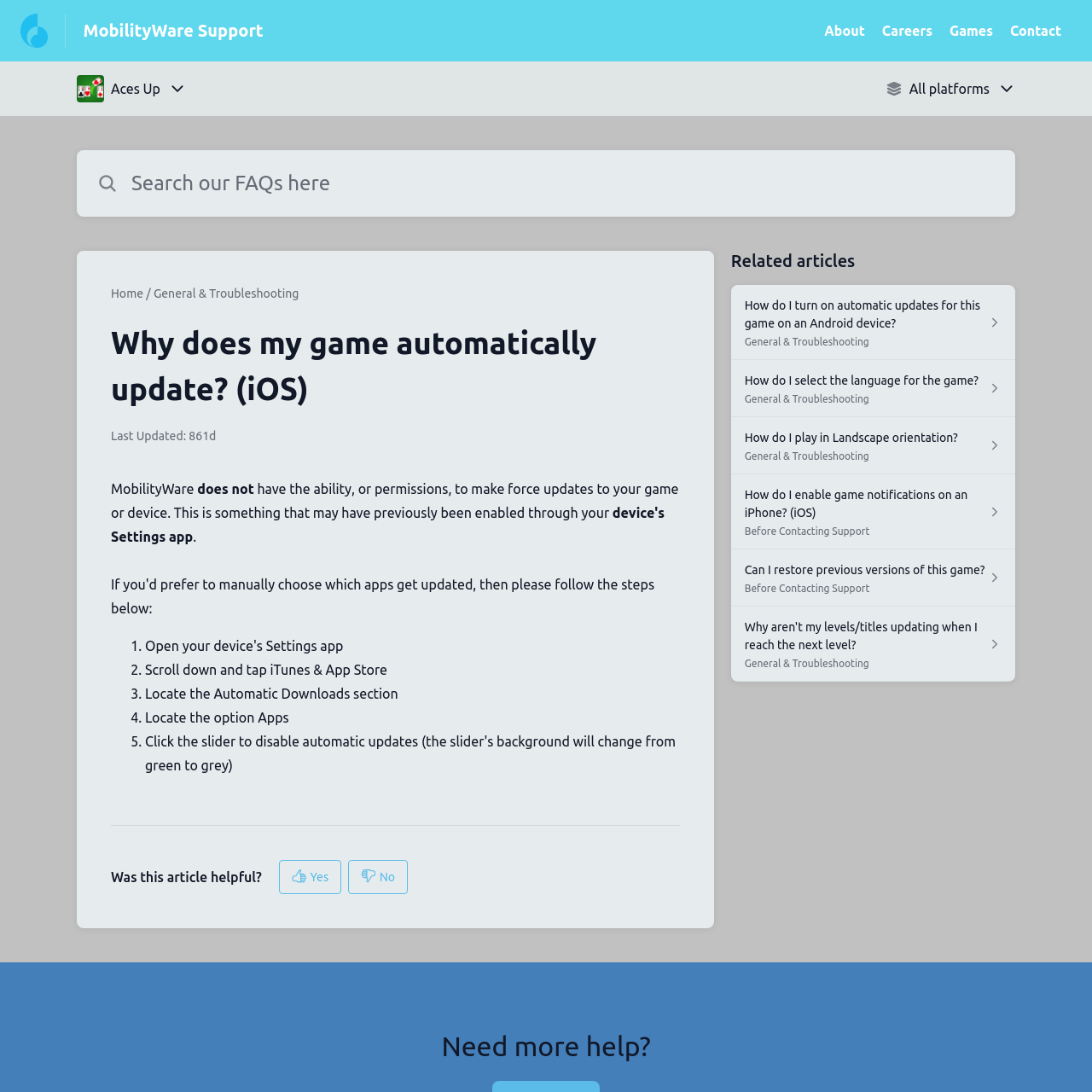Please identify the bounding box coordinates of the element that needs to be clicked to execute the following command: "Click the 'Yes' button". Provide the bounding box using four float numbers between 0 and 1, formatted as [left, top, right, bottom].

[0.255, 0.788, 0.313, 0.819]